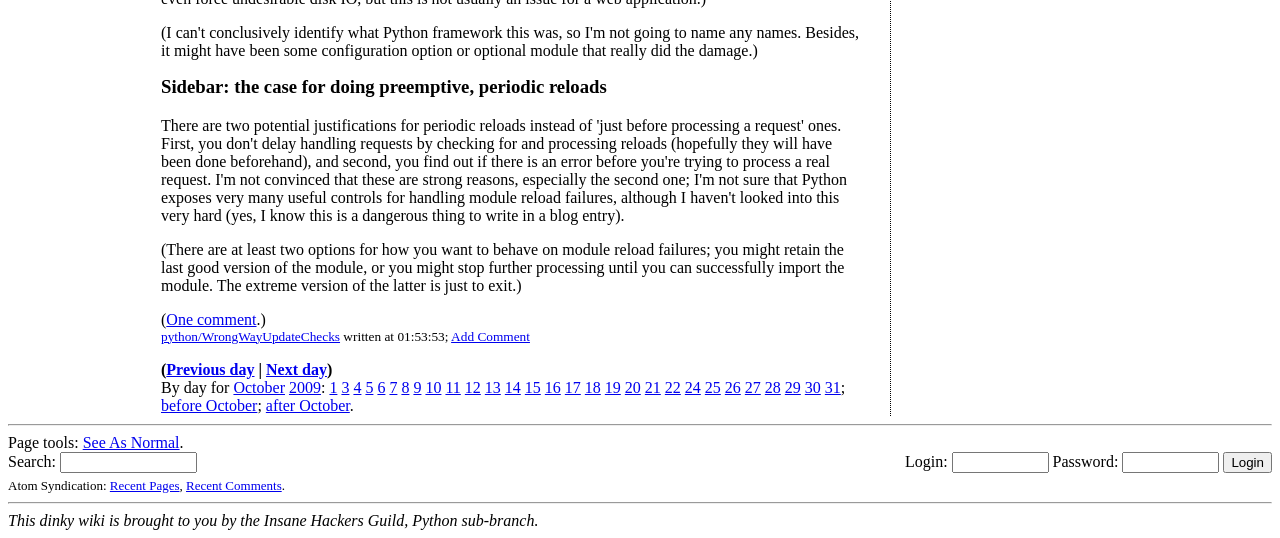What is the title of the sidebar?
Using the image as a reference, answer with just one word or a short phrase.

Sidebar: the case for doing preemptive, periodic reloads